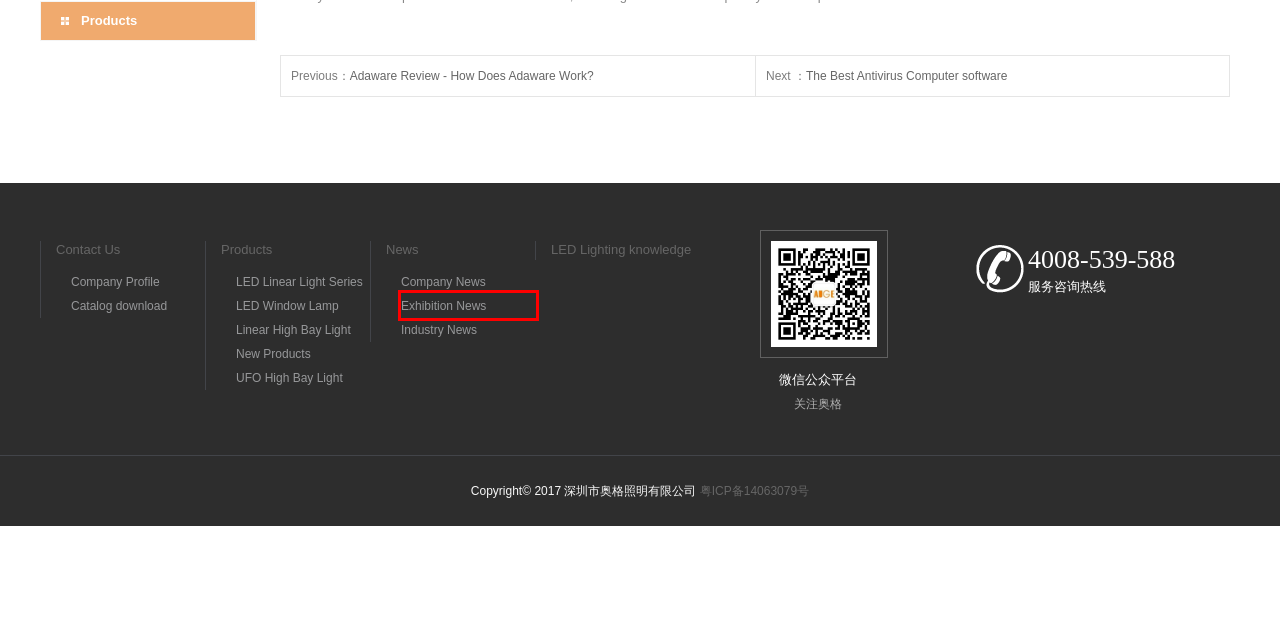Observe the webpage screenshot and focus on the red bounding box surrounding a UI element. Choose the most appropriate webpage description that corresponds to the new webpage after clicking the element in the bounding box. Here are the candidates:
A. LED Window Lamp Series | 【AUGE Lighting】High end exquisite LED lighting.
B. Exhibition News | 【AUGE Lighting】High end exquisite LED lighting.
C. Company News | 【AUGE Lighting】High end exquisite LED lighting.
D. UFO High Bay Light Series | 【AUGE Lighting】High end exquisite LED lighting.
E. The Best Antivirus Computer software | 【AUGE Lighting】High end exquisite LED lighting.
F. LED Linear Light Series | 【AUGE Lighting】High end exquisite LED lighting.
G. New Products | 【AUGE Lighting】High end exquisite LED lighting.
H. Industry News | 【AUGE Lighting】High end exquisite LED lighting.

B